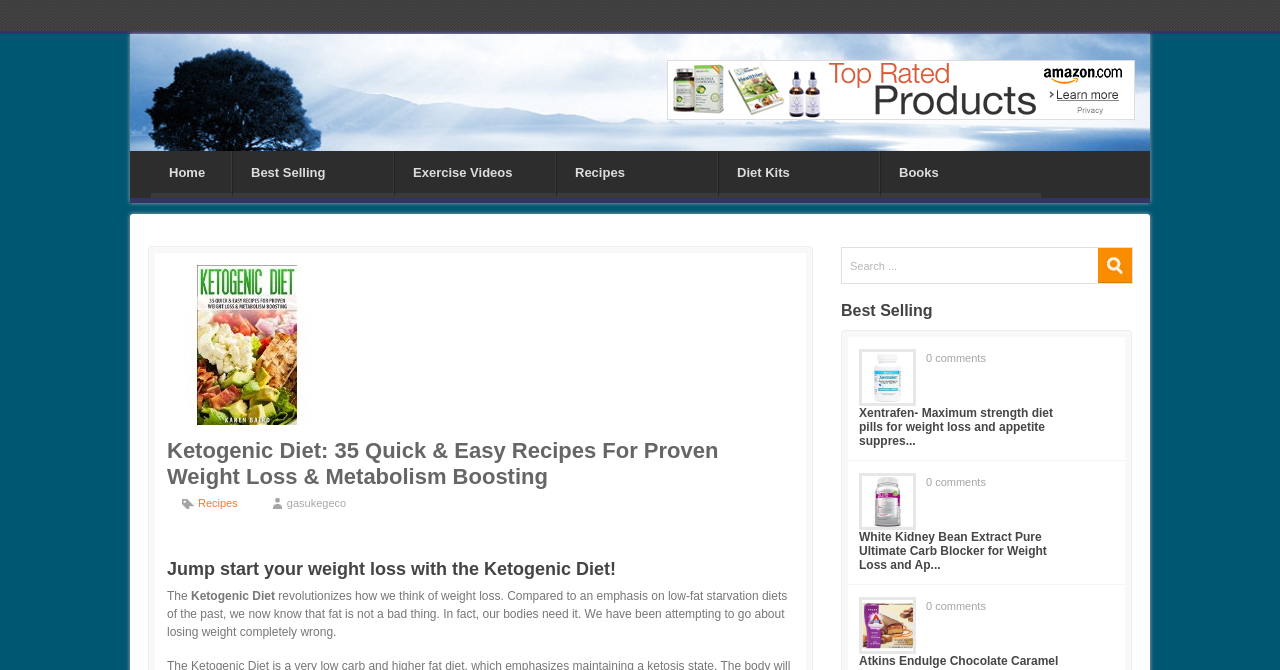Please identify the bounding box coordinates of the clickable element to fulfill the following instruction: "Explore Exercise Videos". The coordinates should be four float numbers between 0 and 1, i.e., [left, top, right, bottom].

[0.309, 0.225, 0.434, 0.288]